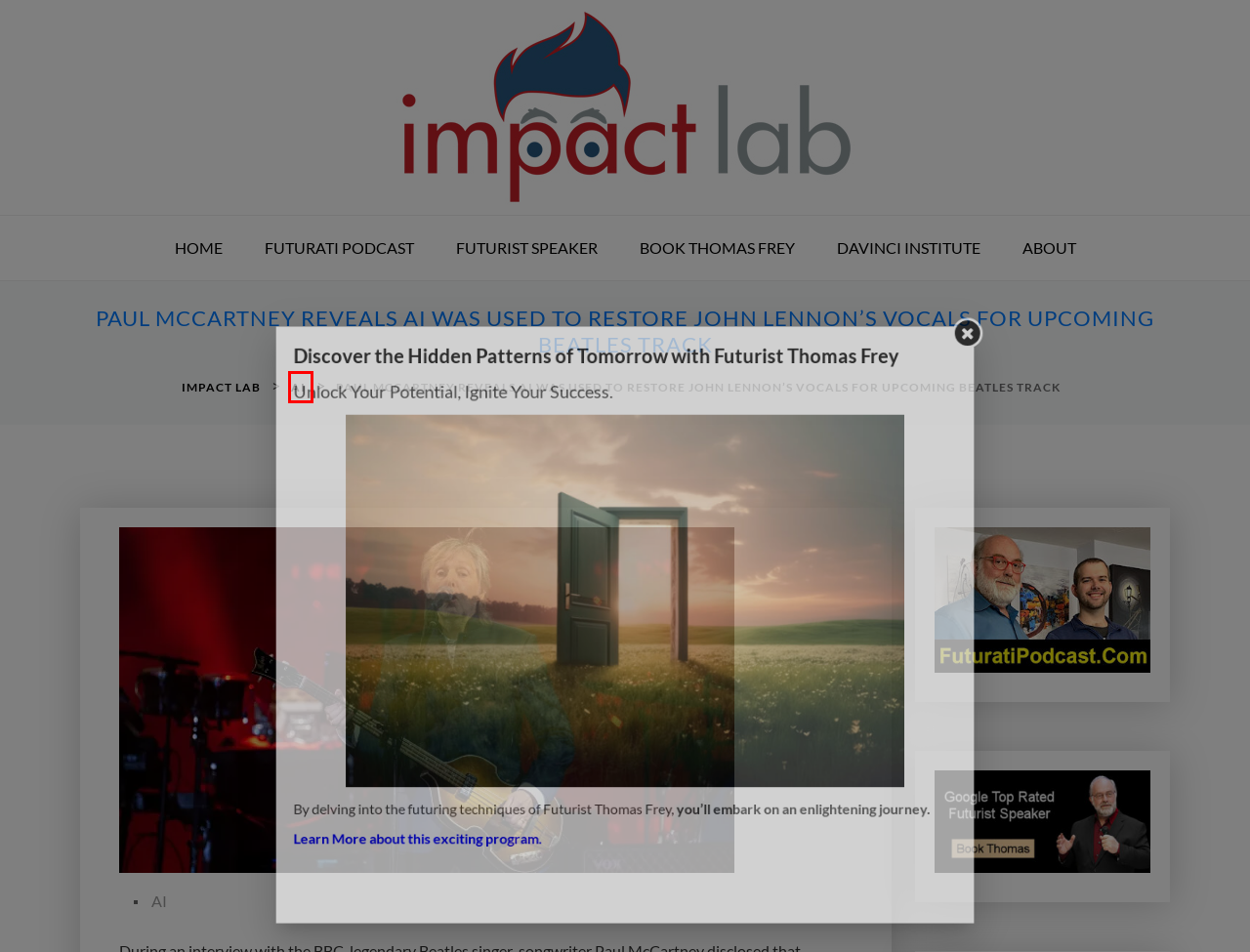Examine the screenshot of a webpage with a red bounding box around a UI element. Select the most accurate webpage description that corresponds to the new page after clicking the highlighted element. Here are the choices:
A. Impact Lab – A Laboratory of the Future Human Experience
B. Thomas Frey - Architect of the Future - Futurist Speaker
C. Home - Futurati Podcast
D. AI – Impact Lab
E. The Rise of the “New Collar” Workforce
F. Futurist Speaker
G. About – Impact Lab
H. Book Thomas Frey - Futurist Speaker

D